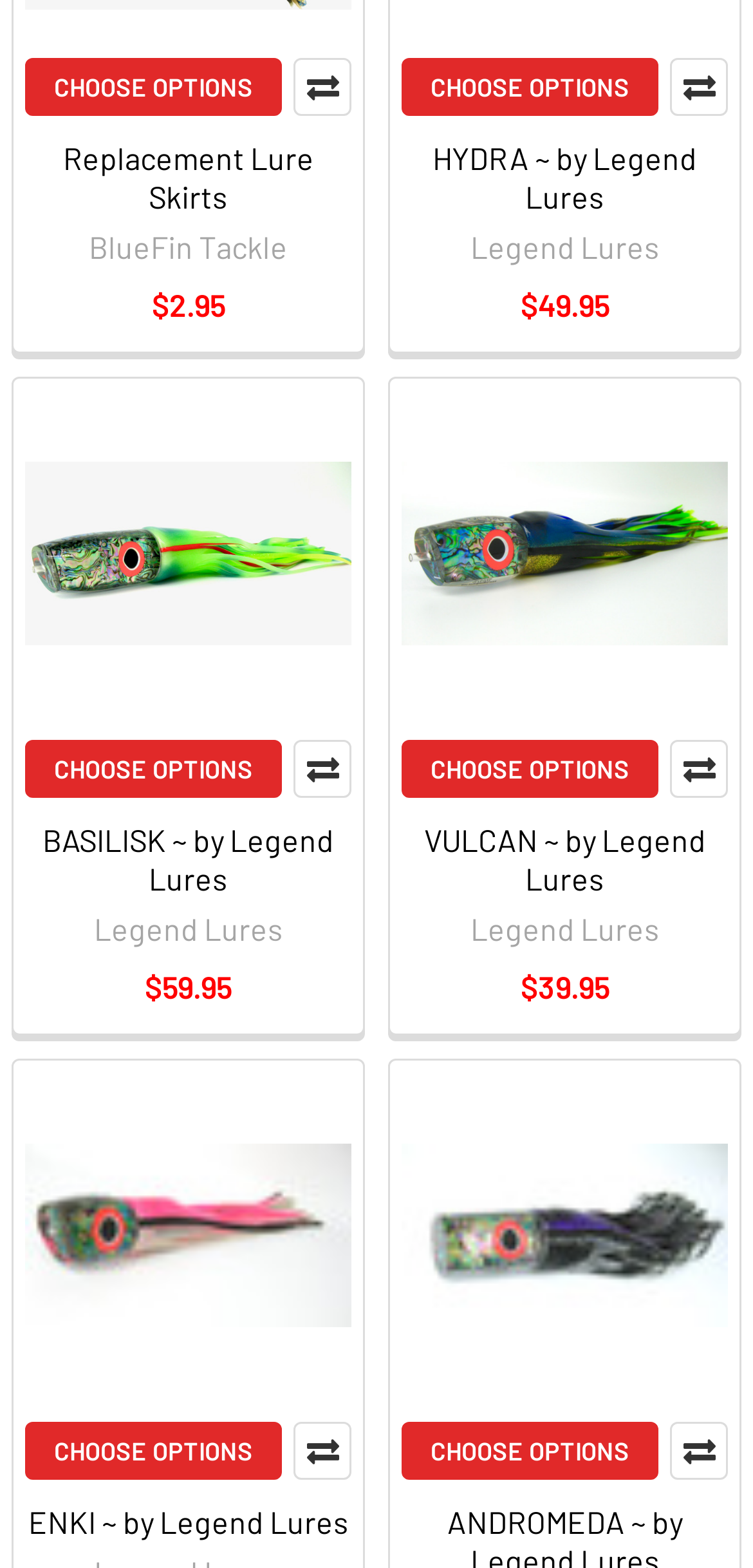What is the price of the BASILISK ~ by Legend Lures product?
Refer to the screenshot and answer in one word or phrase.

$59.95